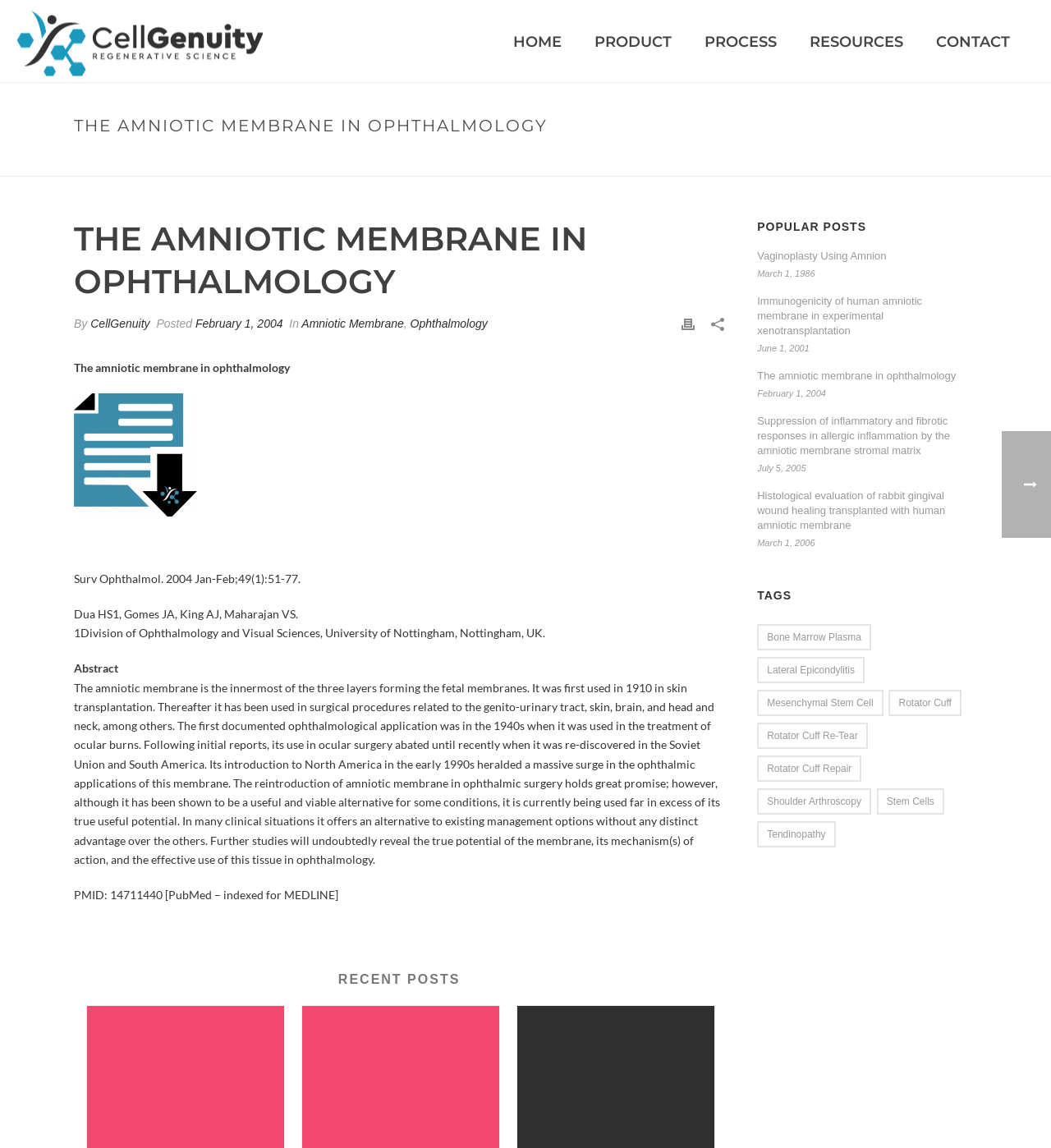Please find and provide the title of the webpage.

THE AMNIOTIC MEMBRANE IN OPHTHALMOLOGY